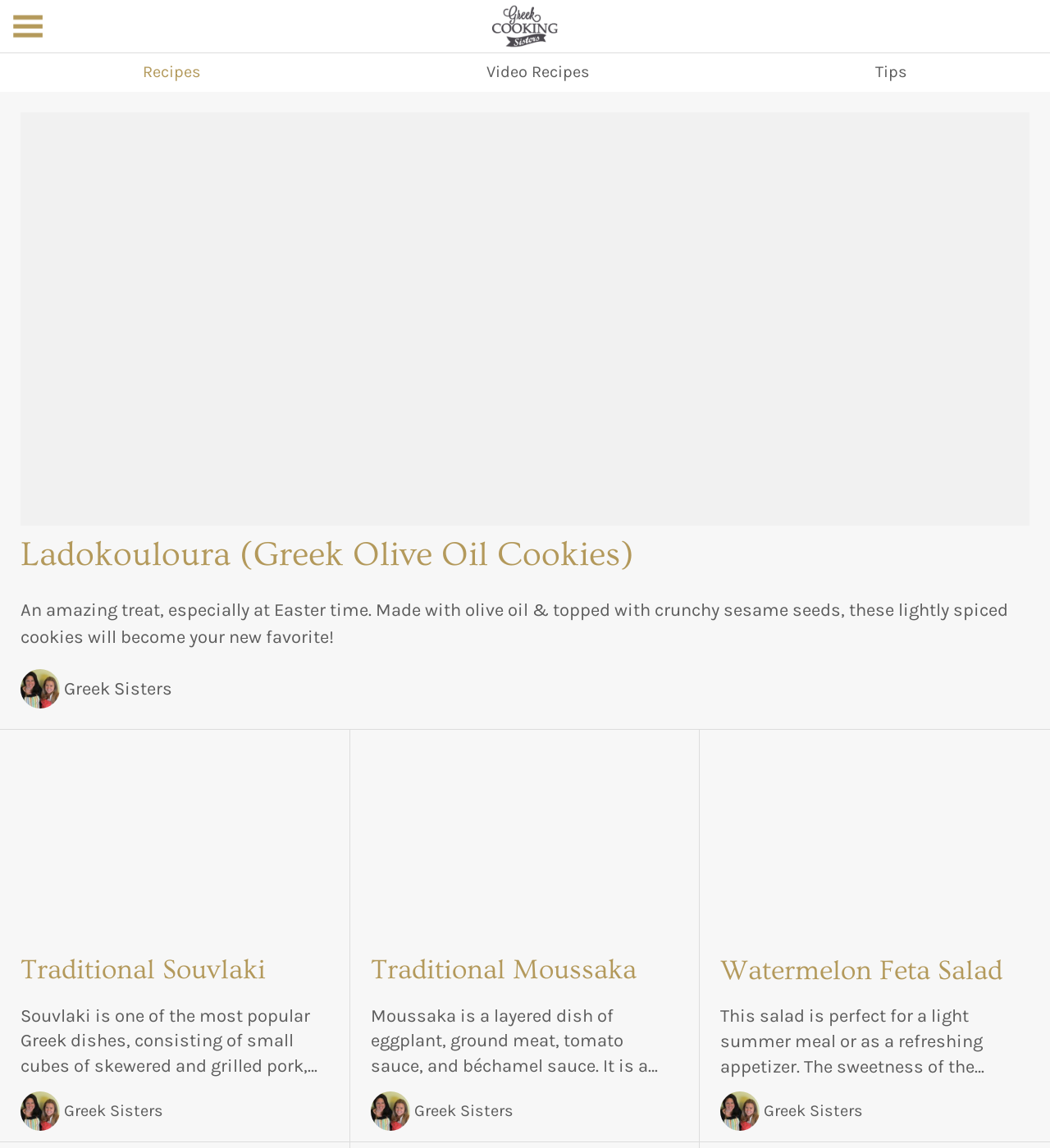What is the name of the website?
Please respond to the question with a detailed and well-explained answer.

The website's name is mentioned multiple times on the webpage, including in the heading 'Ladokouloura (Greek Olive Oil Cookies)' and in the StaticText elements. The name is 'Greek Sisters'.